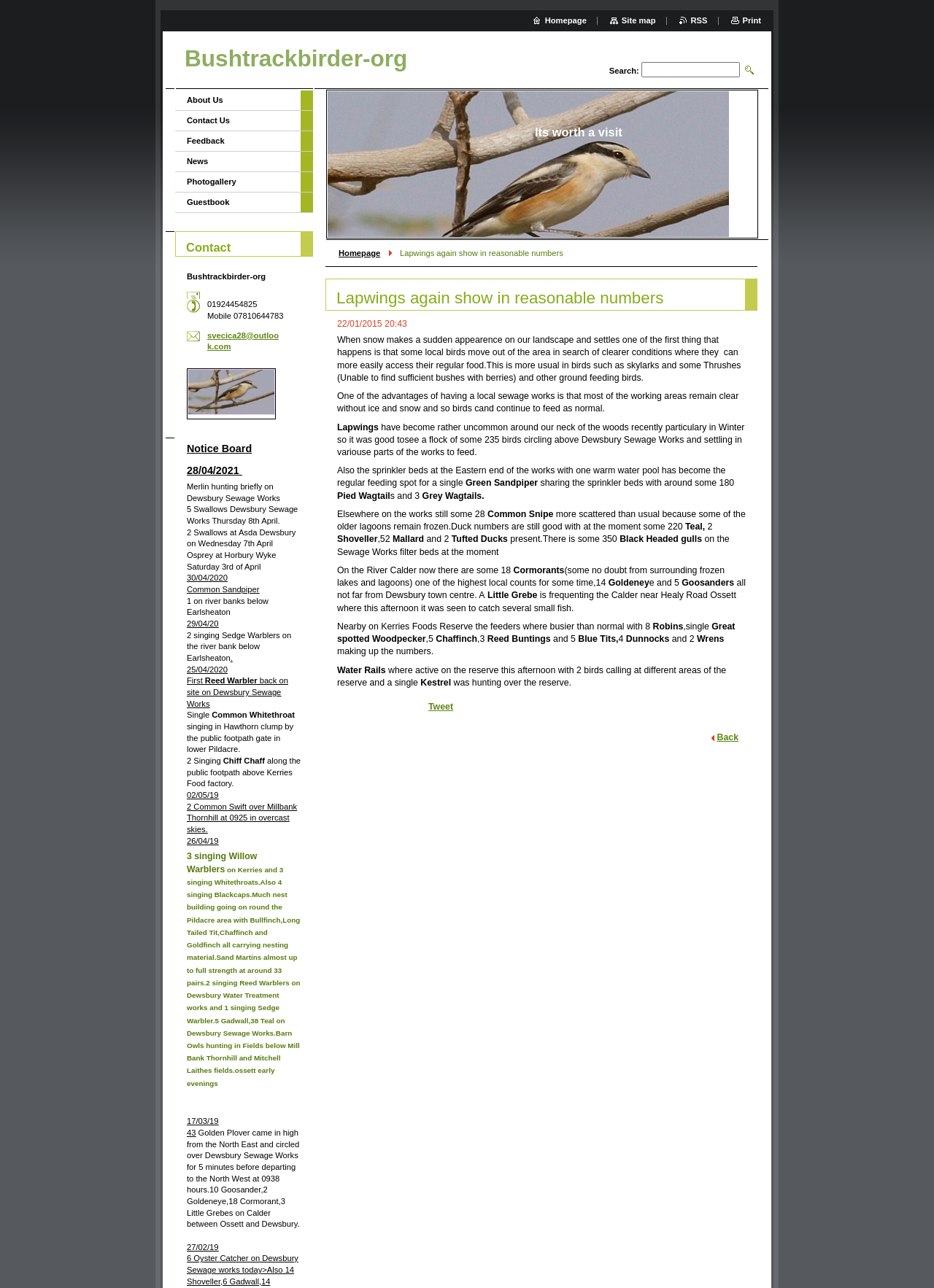Provide a short answer to the following question with just one word or phrase: What is the name of the website?

Bushtrackbirder-org